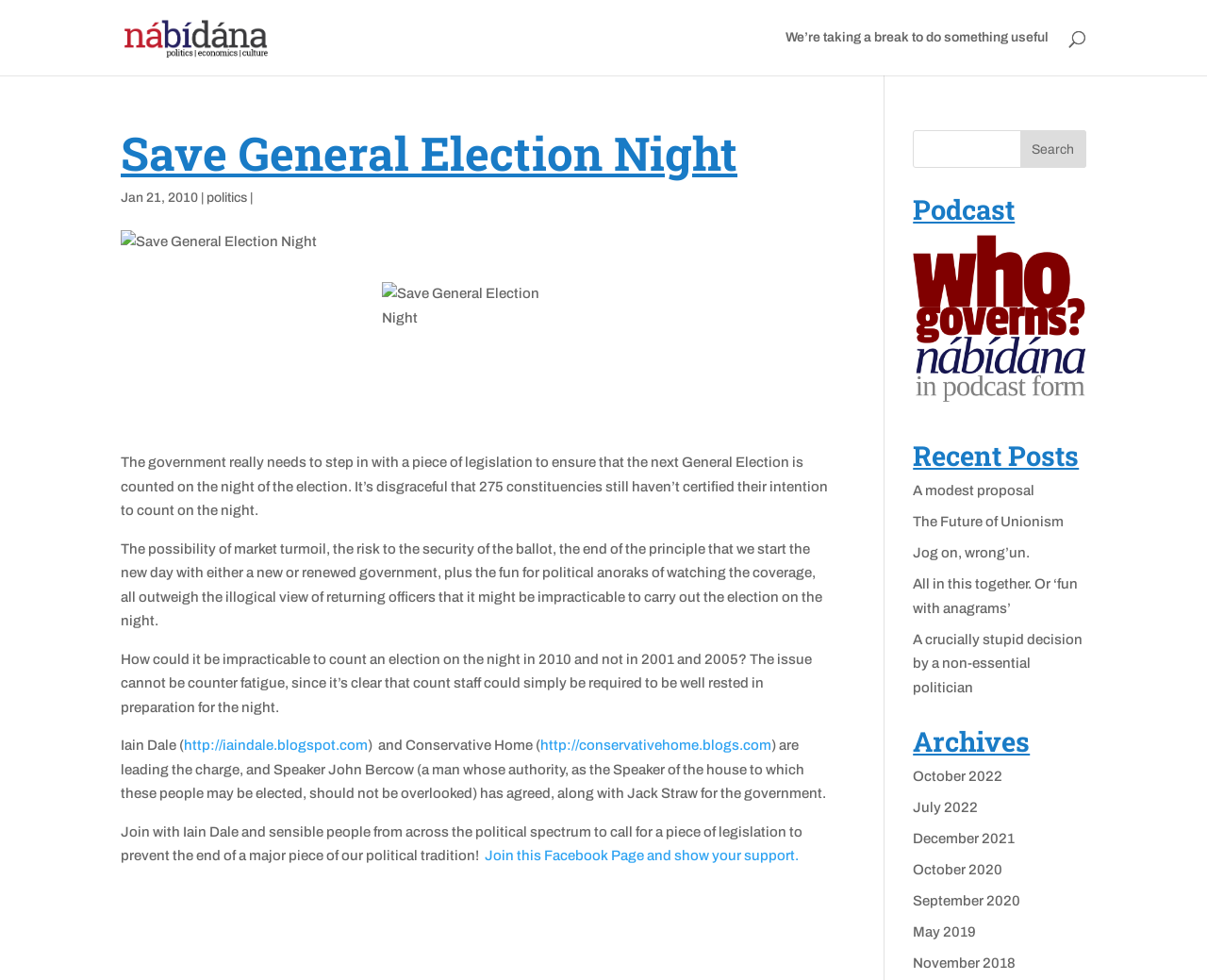What is the purpose of the Facebook Page mentioned?
Please analyze the image and answer the question with as much detail as possible.

The link 'Join this Facebook Page and show your support' suggests that the purpose of the Facebook Page is to show support for a particular cause or movement, in this case, saving the General Election Night.